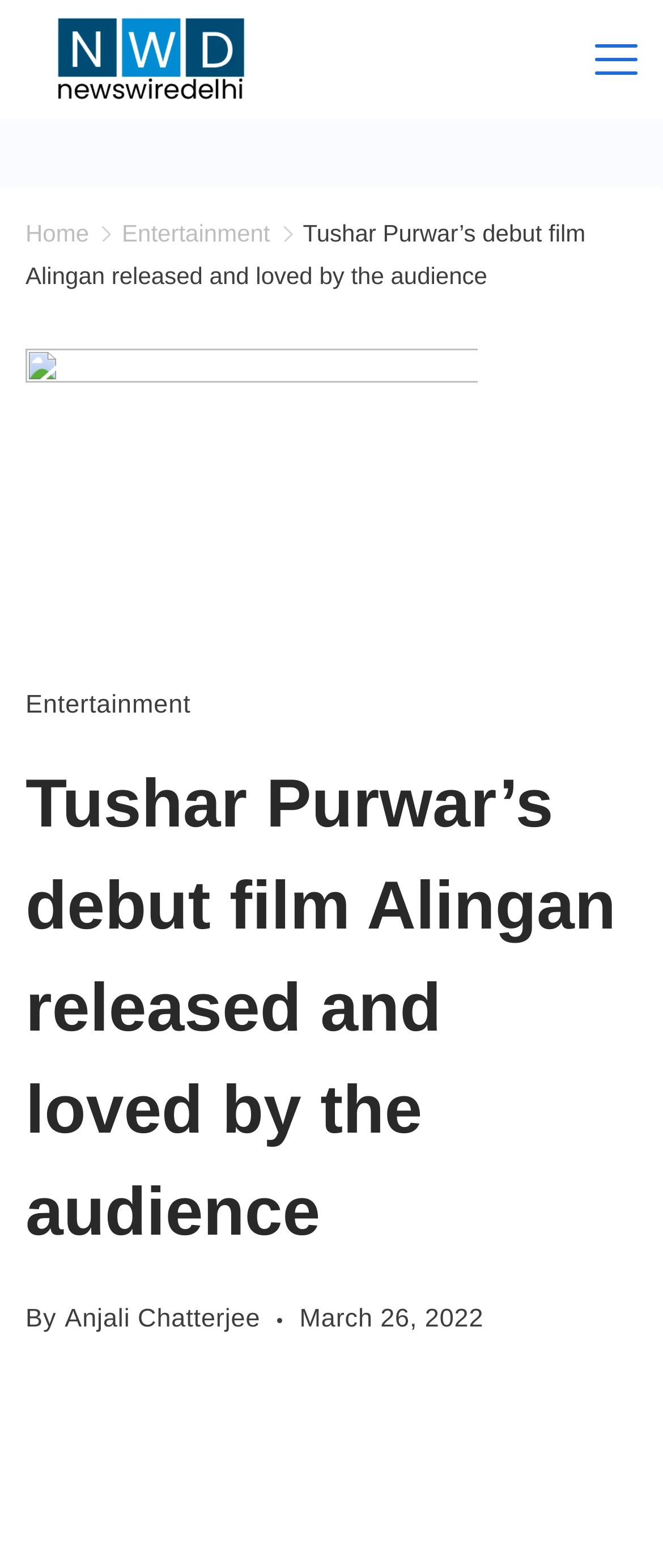Respond to the question below with a concise word or phrase:
What is the name of the news website?

News Wire Delhi